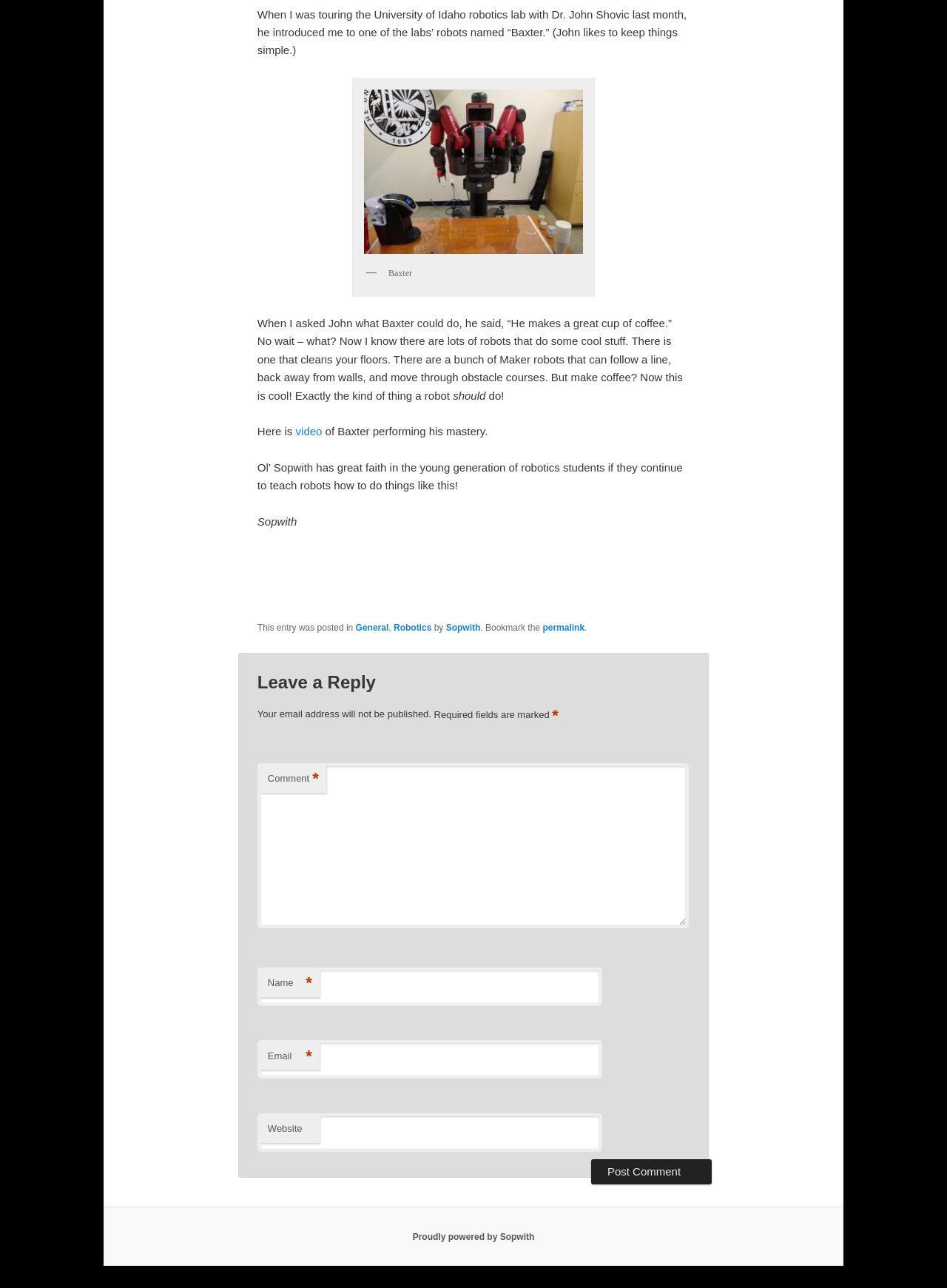Determine the bounding box coordinates of the clickable region to execute the instruction: "Click the video link". The coordinates should be four float numbers between 0 and 1, denoted as [left, top, right, bottom].

[0.312, 0.33, 0.34, 0.34]